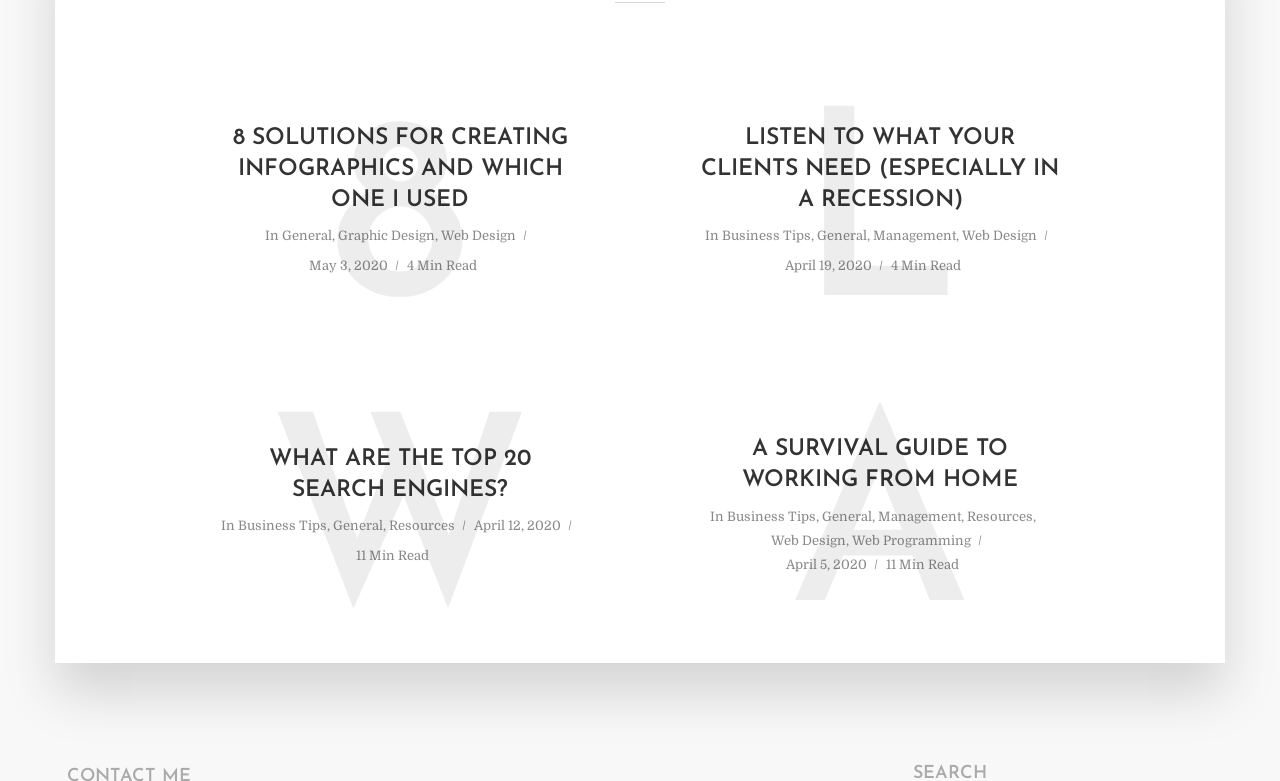Bounding box coordinates are specified in the format (top-left x, top-left y, bottom-right x, bottom-right y). All values are floating point numbers bounded between 0 and 1. Please provide the bounding box coordinate of the region this sentence describes: Business Tips

[0.568, 0.651, 0.637, 0.675]